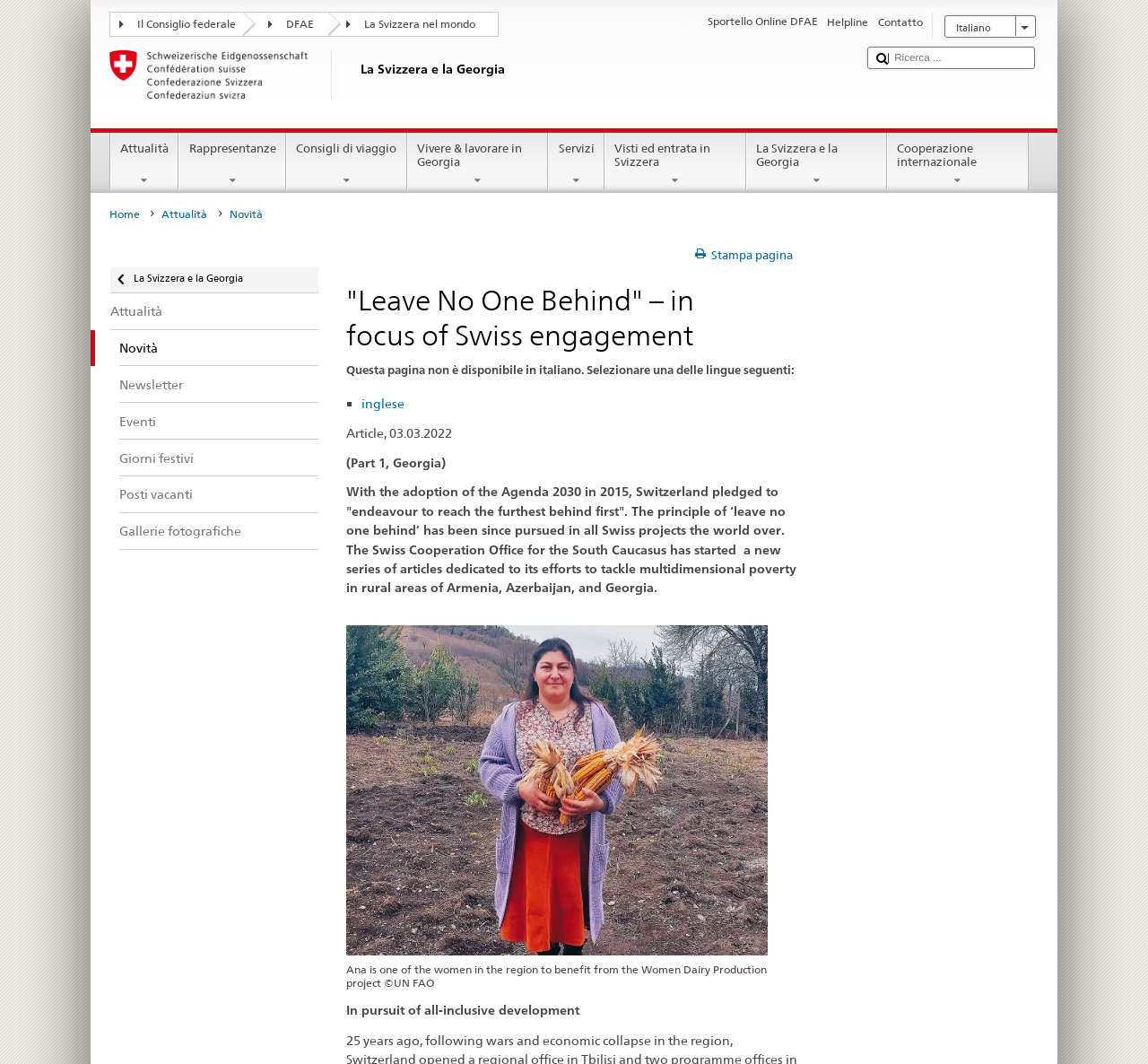Determine the bounding box coordinates of the clickable element necessary to fulfill the instruction: "Click the DFAE logo". Provide the coordinates as four float numbers within the 0 to 1 range, i.e., [left, top, right, bottom].

[0.095, 0.047, 0.289, 0.092]